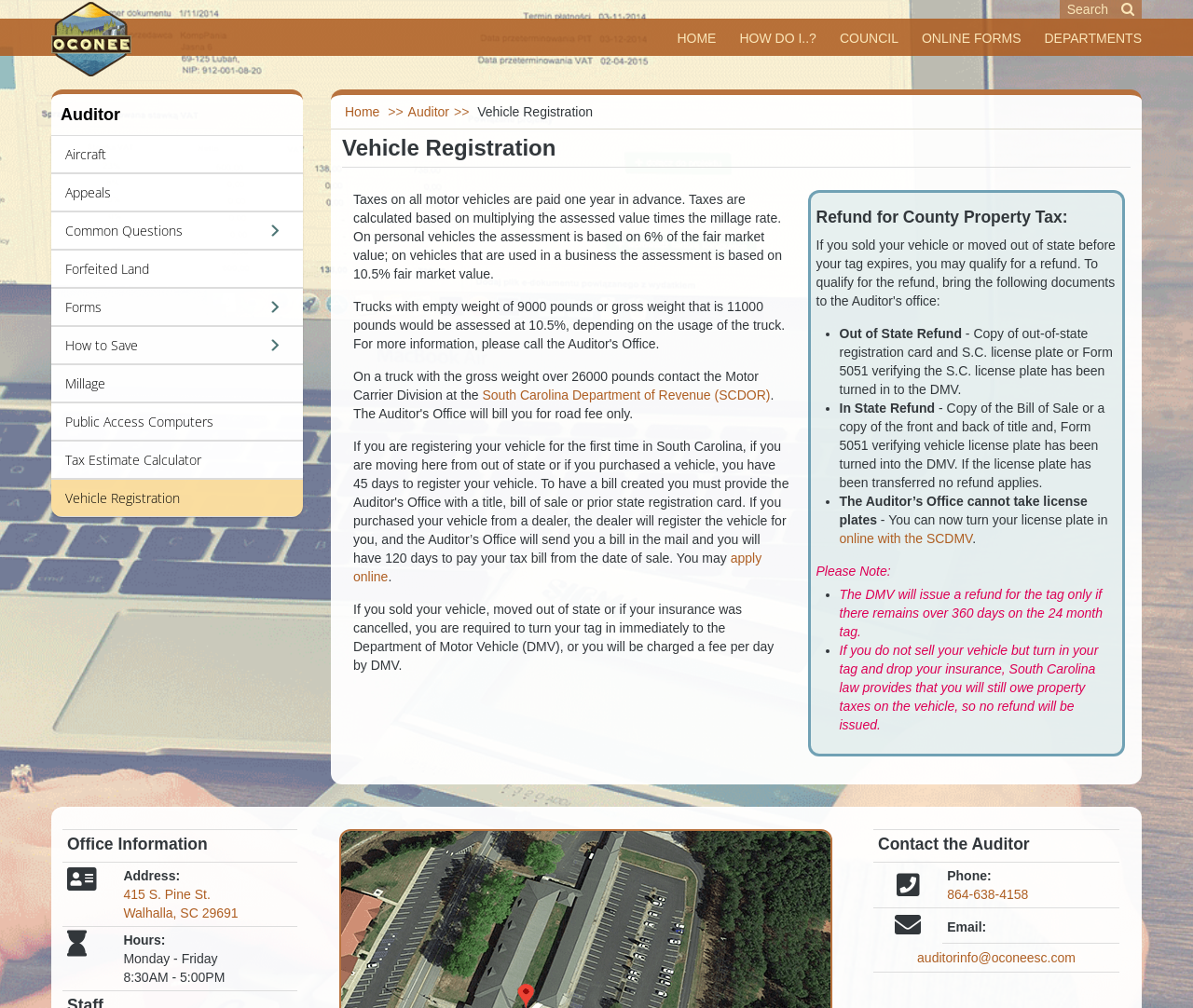Offer a meticulous description of the webpage's structure and content.

The webpage is the official site of Oconee County, South Carolina, where users can pay taxes and fill out forms online. At the top of the page, there are several links, including "Search", "HOME", "HOW DO I..?", "COUNCIL", "ONLINE FORMS", and "DEPARTMENTS", which are aligned horizontally. Below these links, there is a section with a heading "Vehicle Registration" and a description list with terms related to vehicle registration, such as "Aircraft", "Appeals", and "Forms". Each term has a corresponding link.

To the right of the description list, there is a section with a heading "Vehicle Registration" and a paragraph of text explaining how taxes on motor vehicles are calculated. Below this section, there is a link to the South Carolina Department of Revenue (SCDOR) and a paragraph of text about turning in license plates.

Further down the page, there is a section with a heading "Refund for County Property Tax" and a list of refund options, including "Out of State Refund" and "In State Refund". Each option has a corresponding list of requirements.

To the right of the refund section, there is a section with a heading "Please Note" and a list of important notes, including information about the DMV issuing refunds for tags and the requirement to turn in license plates.

At the bottom of the page, there are two tables. The first table has office information, including an address and hours of operation. The second table has contact information for the Auditor, including a phone number.

There are also several links scattered throughout the page, including "Admin Office Map" and "apply online". Overall, the webpage is focused on providing information and resources related to vehicle registration and property taxes in Oconee County, South Carolina.